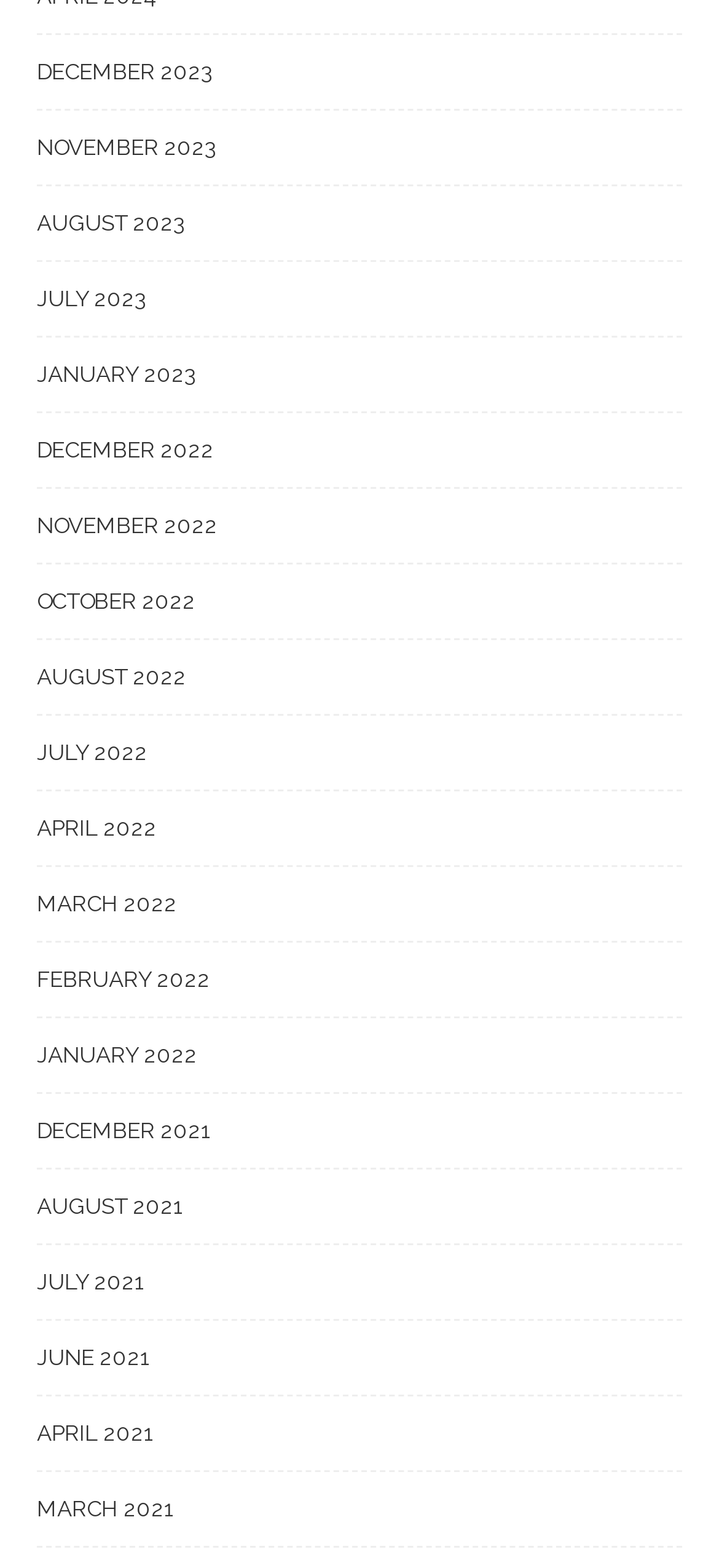Determine the bounding box coordinates of the element's region needed to click to follow the instruction: "view march 2022". Provide these coordinates as four float numbers between 0 and 1, formatted as [left, top, right, bottom].

[0.051, 0.565, 0.949, 0.602]